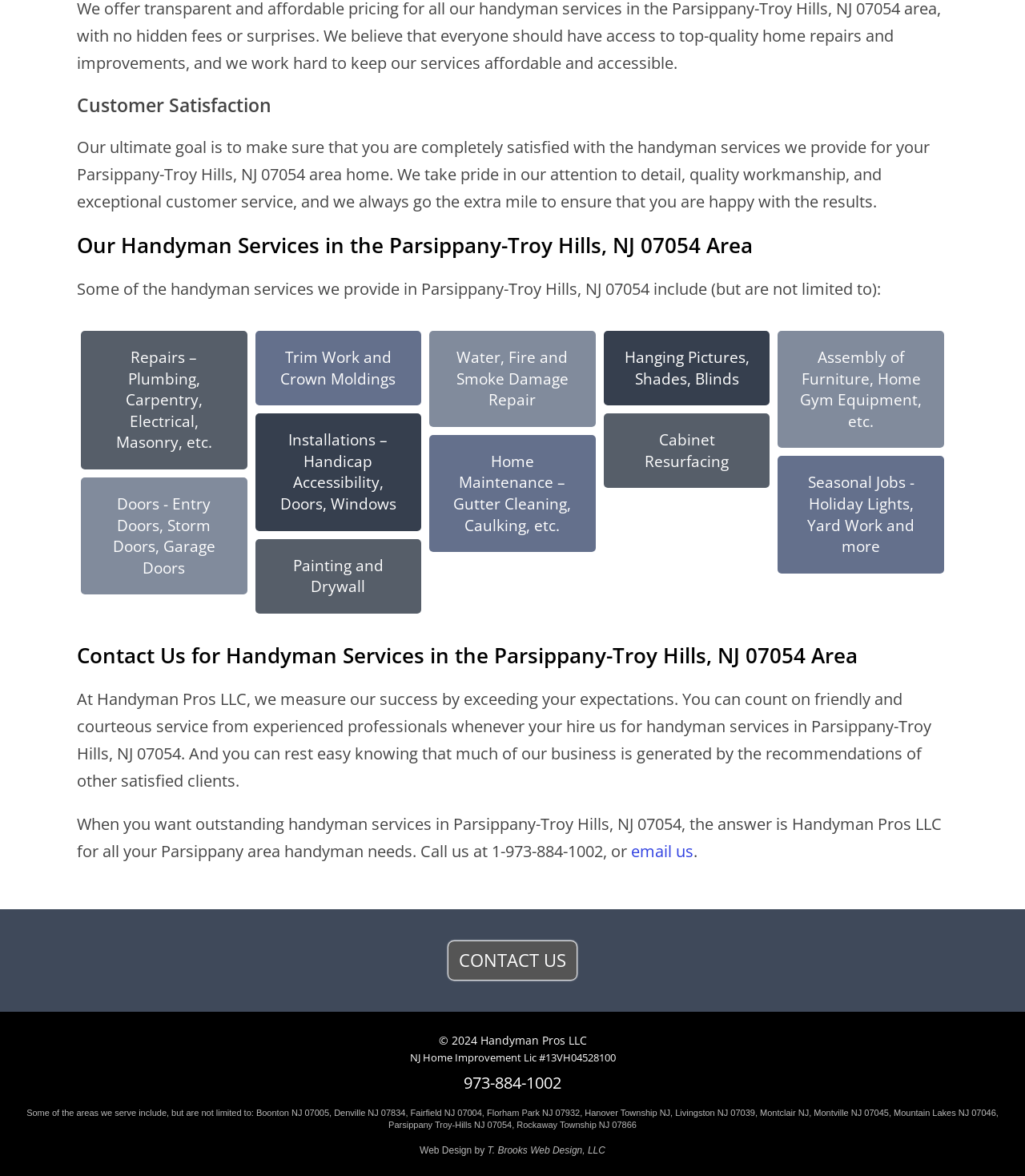Who designed the website of Handyman Pros LLC?
Use the image to give a comprehensive and detailed response to the question.

The website of Handyman Pros LLC was designed by T. Brooks Web Design, LLC, as credited at the bottom of the webpage.